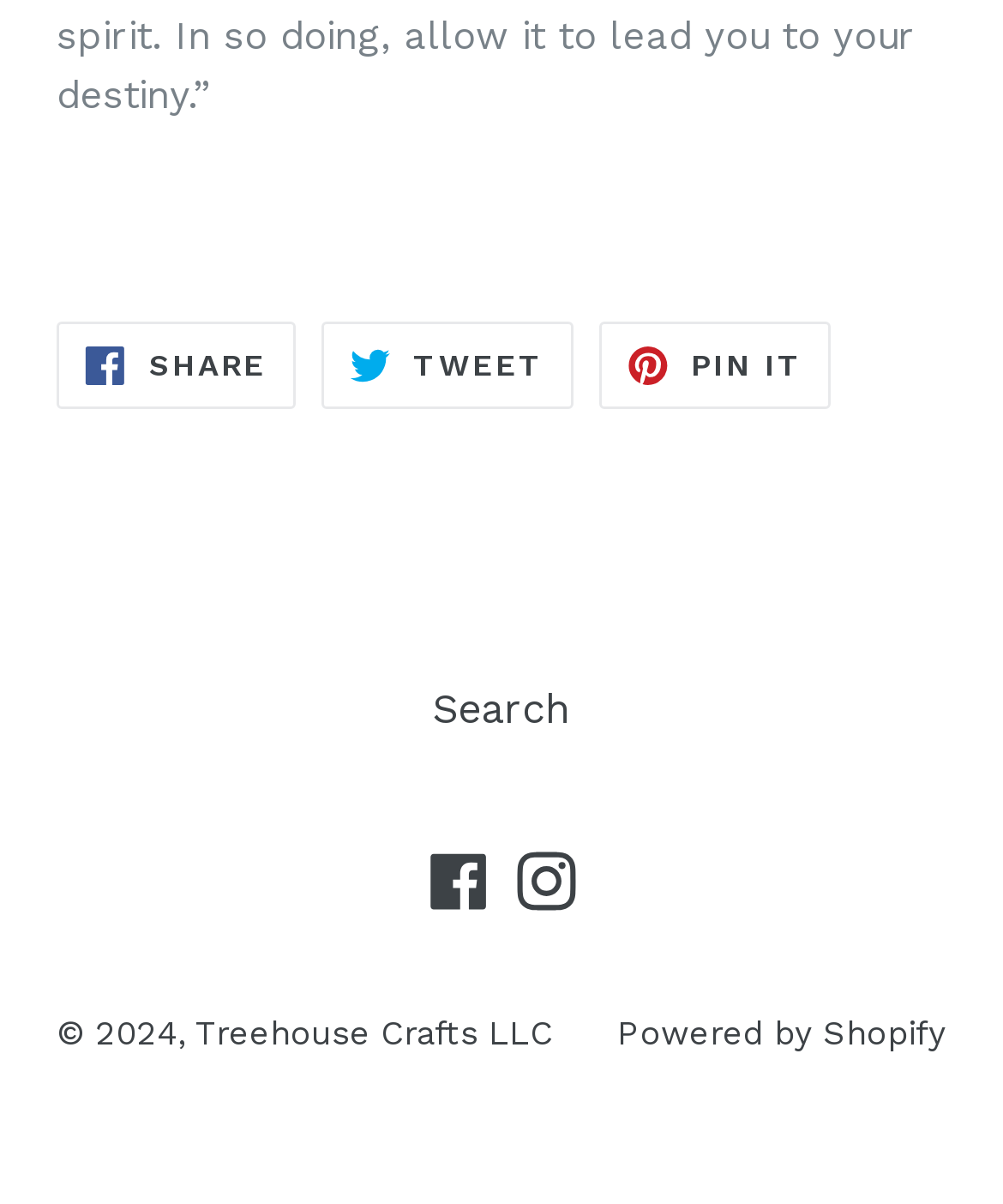What is the position of the search link on the webpage?
Answer the question using a single word or phrase, according to the image.

Above the social media links